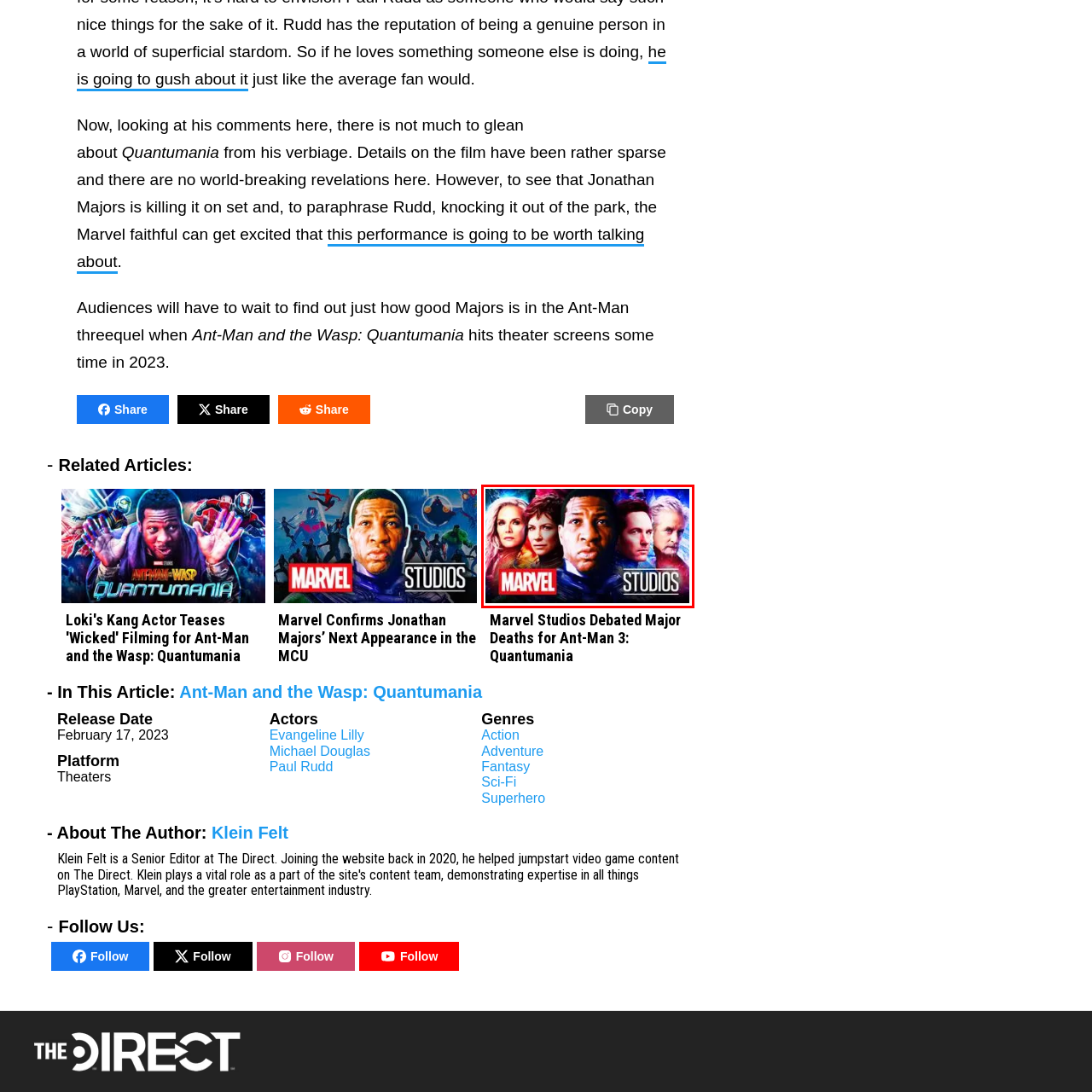Describe extensively the image that is contained within the red box.

The image features promotional artwork for "Ant-Man and the Wasp: Quantumania," a Marvel Studios film. At the center, Jonathan Majors portrays a significant character, surrounded by a diverse cast including Evangeline Lilly, Michelle Pfeiffer, Michael Douglas, and Paul Rudd. The iconic "MARVEL" logo is prominently displayed on the left, while "STUDIOS" is featured on the right, creating a striking visual that reflects the film's adventurous and dynamic themes. The vibrant background hints at the film's exploration of the quantum realm, inviting fans to anticipate the action-packed sequences and character developments awaiting them in theaters.